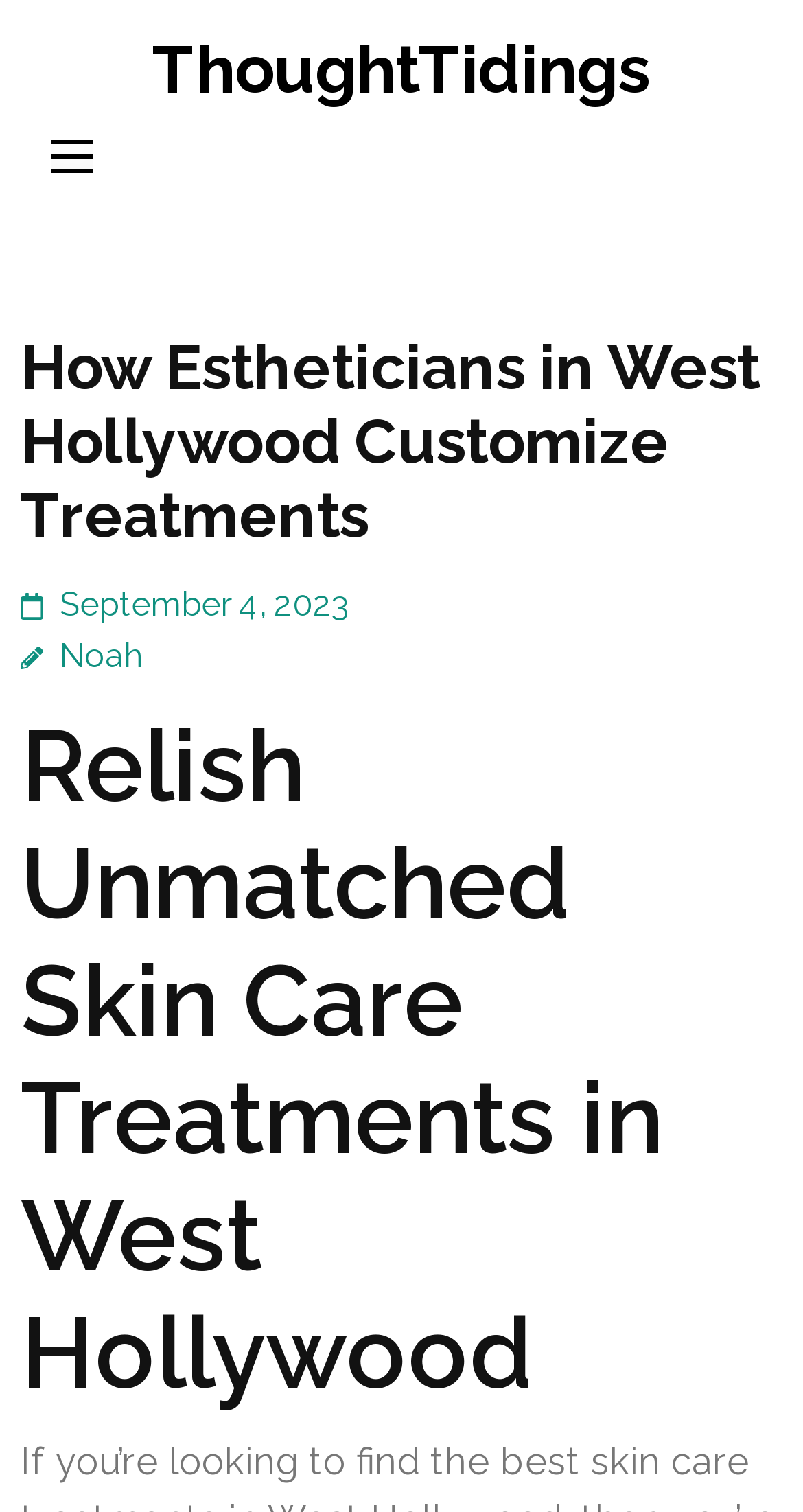What is the date of the article?
Look at the image and respond with a single word or a short phrase.

September 4, 2023